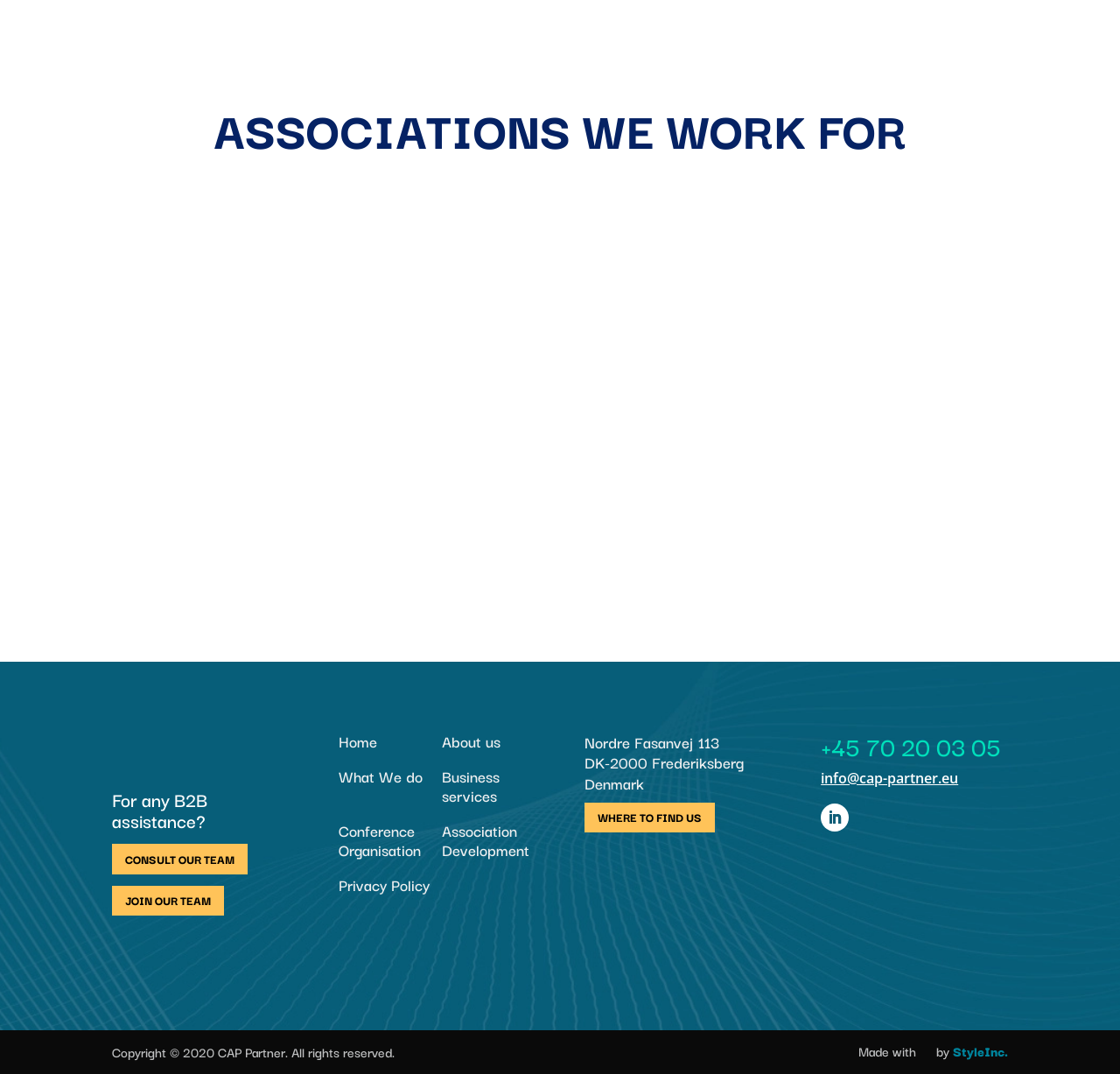Determine the bounding box coordinates for the element that should be clicked to follow this instruction: "Click on 'CONSULT OUR TEAM'". The coordinates should be given as four float numbers between 0 and 1, in the format [left, top, right, bottom].

[0.1, 0.786, 0.221, 0.814]